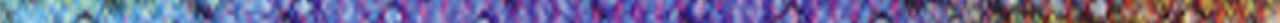What technology is related to the image? Refer to the image and provide a one-word or short phrase answer.

Semiconductor technology